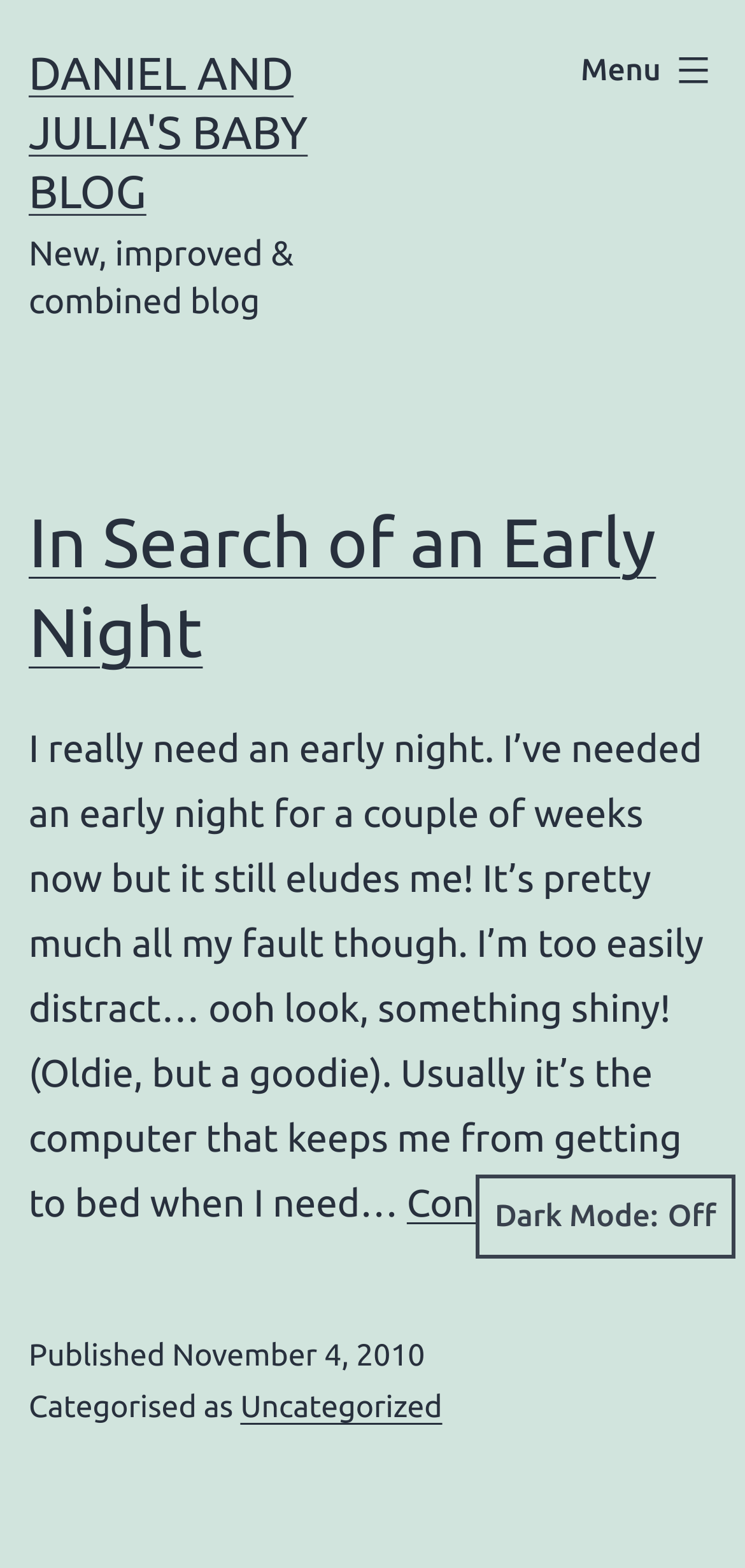Can you look at the image and give a comprehensive answer to the question:
What is the date of the blog post?

I found the date of the blog post by looking at the time element with the text 'November 4, 2010' which is a child of the StaticText element with the text 'Published'.